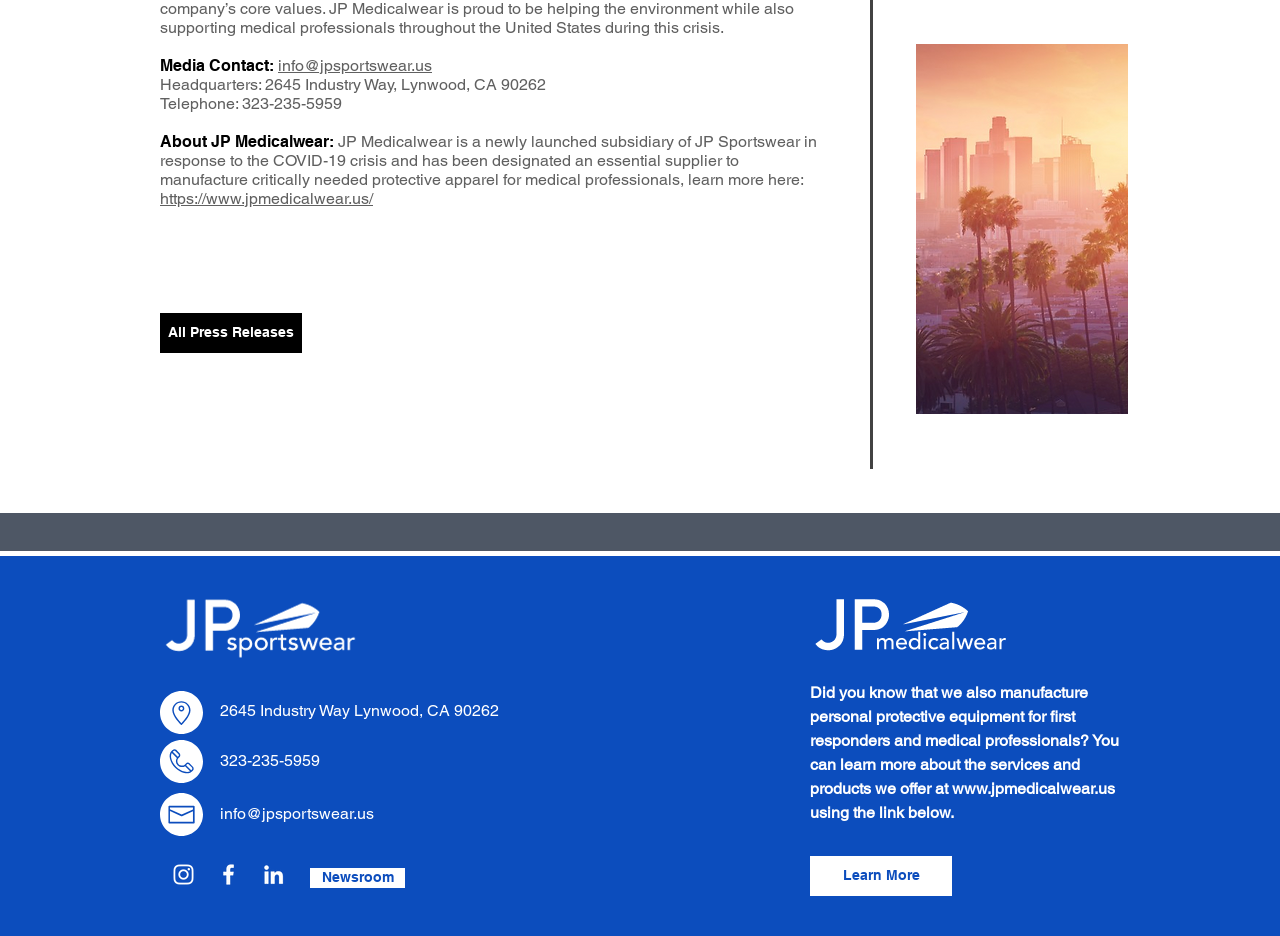From the webpage screenshot, identify the region described by https://www.jpmedicalwear.us/. Provide the bounding box coordinates as (top-left x, top-left y, bottom-right x, bottom-right y), with each value being a floating point number between 0 and 1.

[0.125, 0.202, 0.291, 0.222]